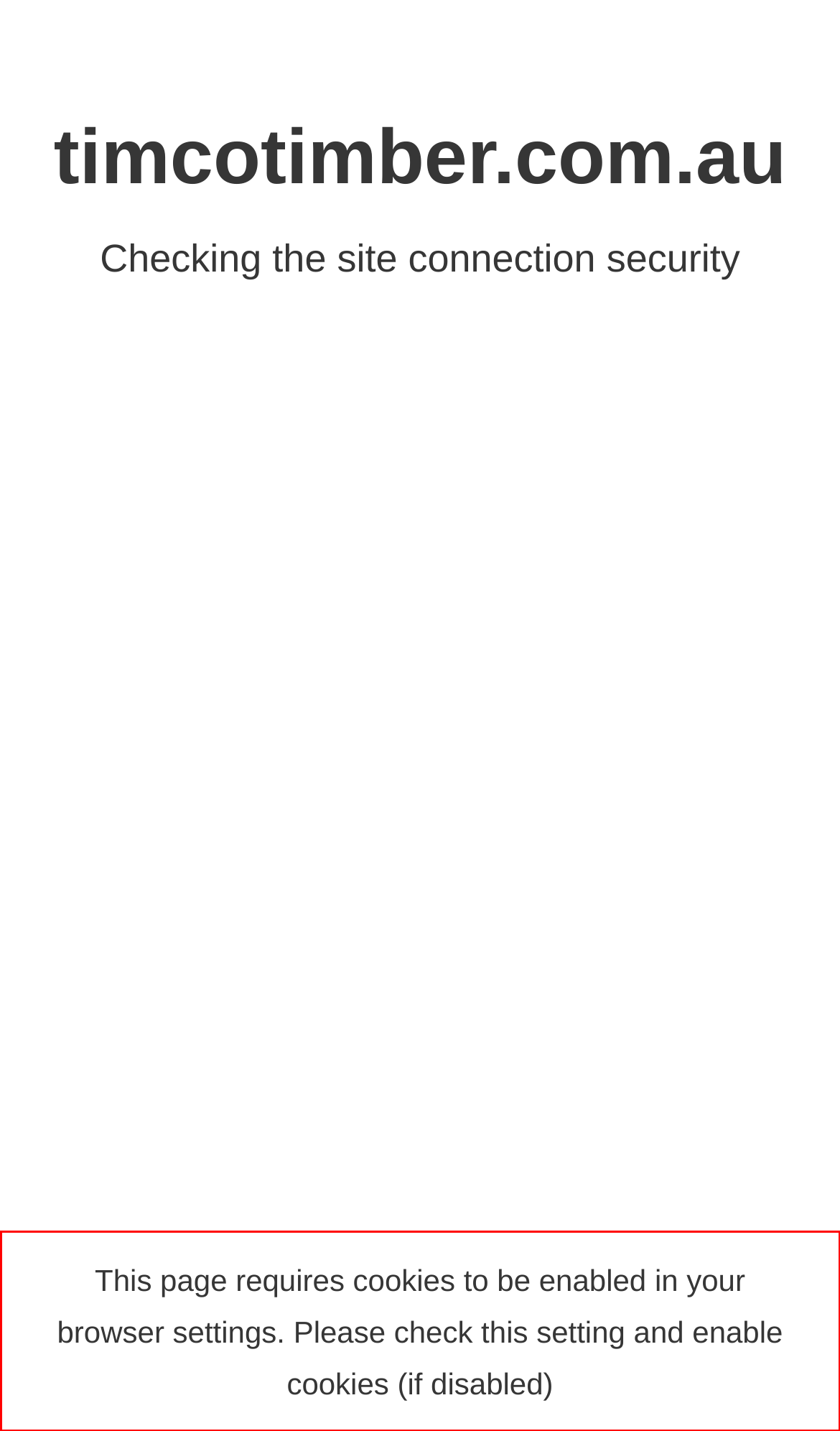Using OCR, extract the text content found within the red bounding box in the given webpage screenshot.

This page requires cookies to be enabled in your browser settings. Please check this setting and enable cookies (if disabled)